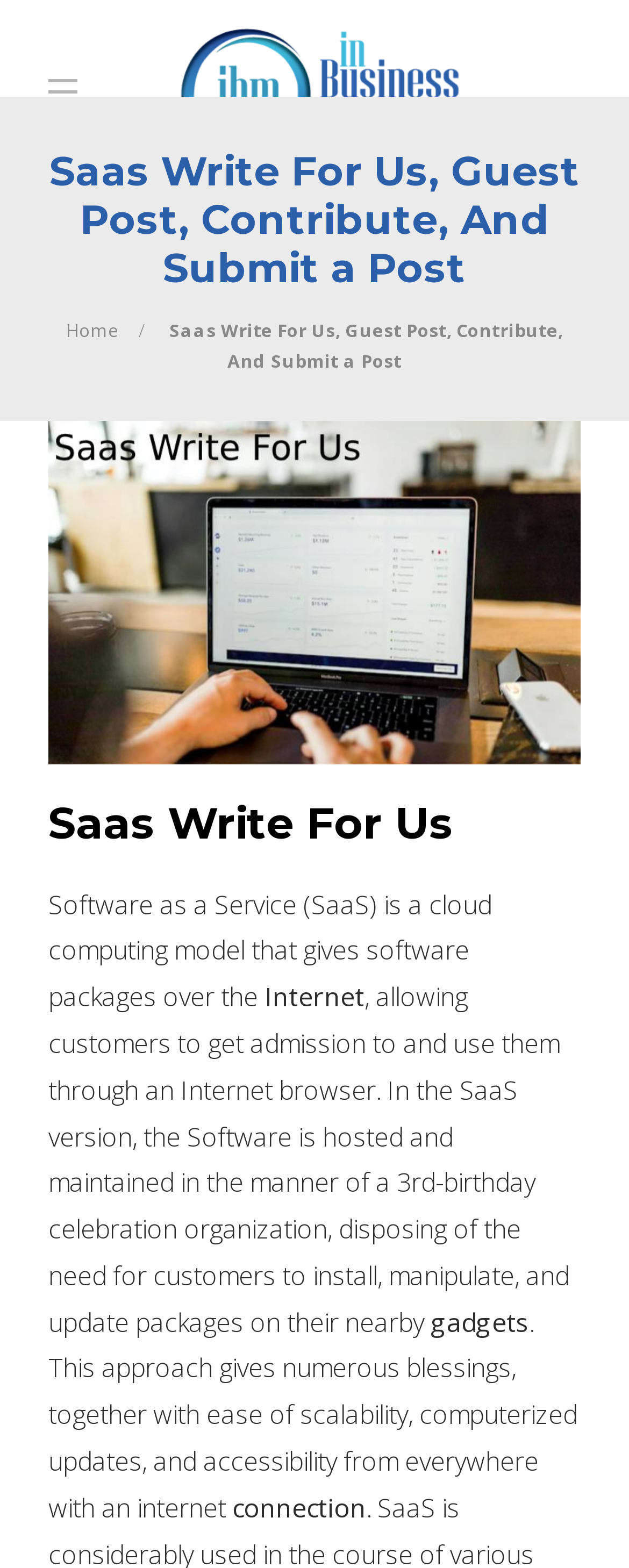Give a short answer to this question using one word or a phrase:
What is required for customers to use SaaS software?

Internet connection